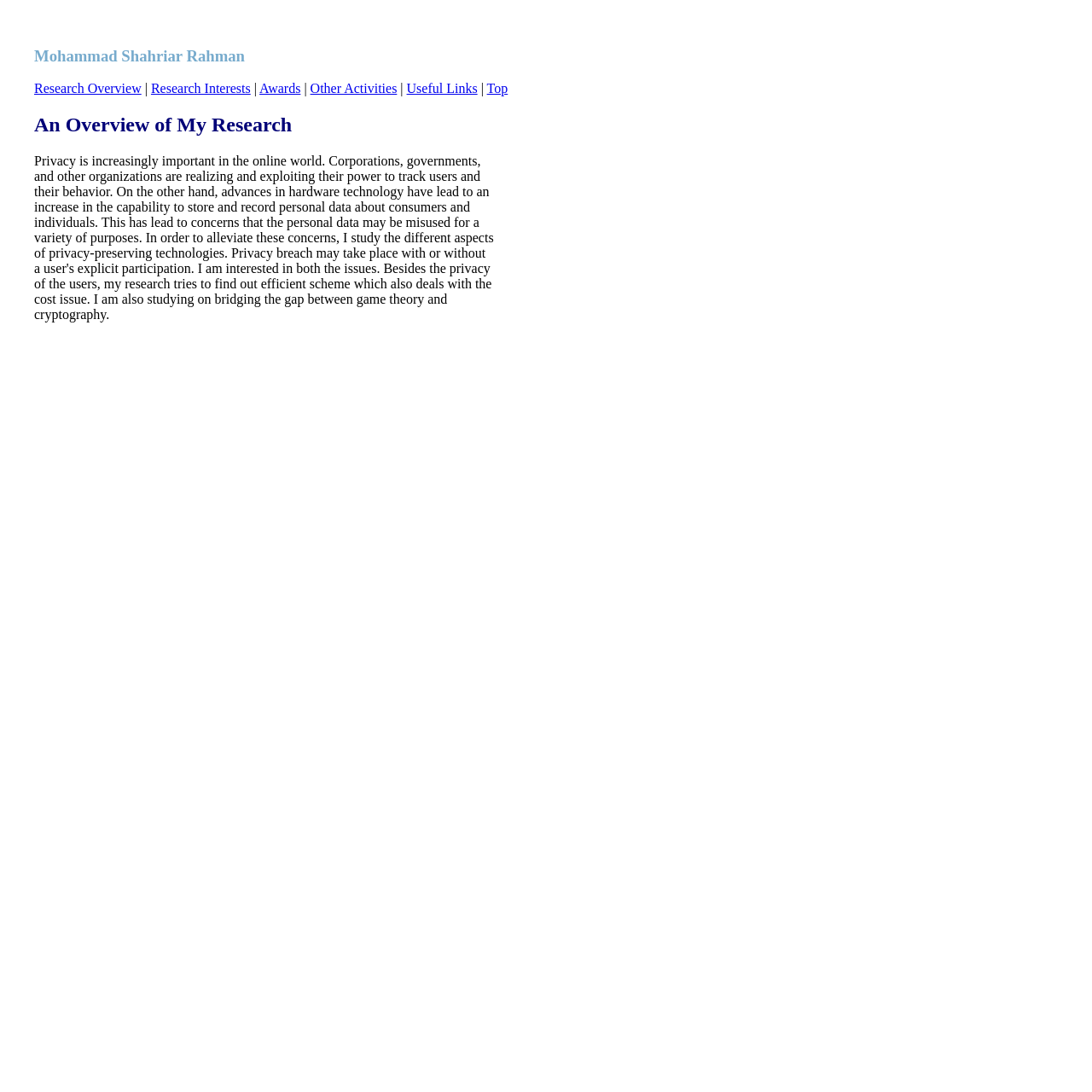How many links are there in the top navigation menu?
Look at the image and provide a short answer using one word or a phrase.

6